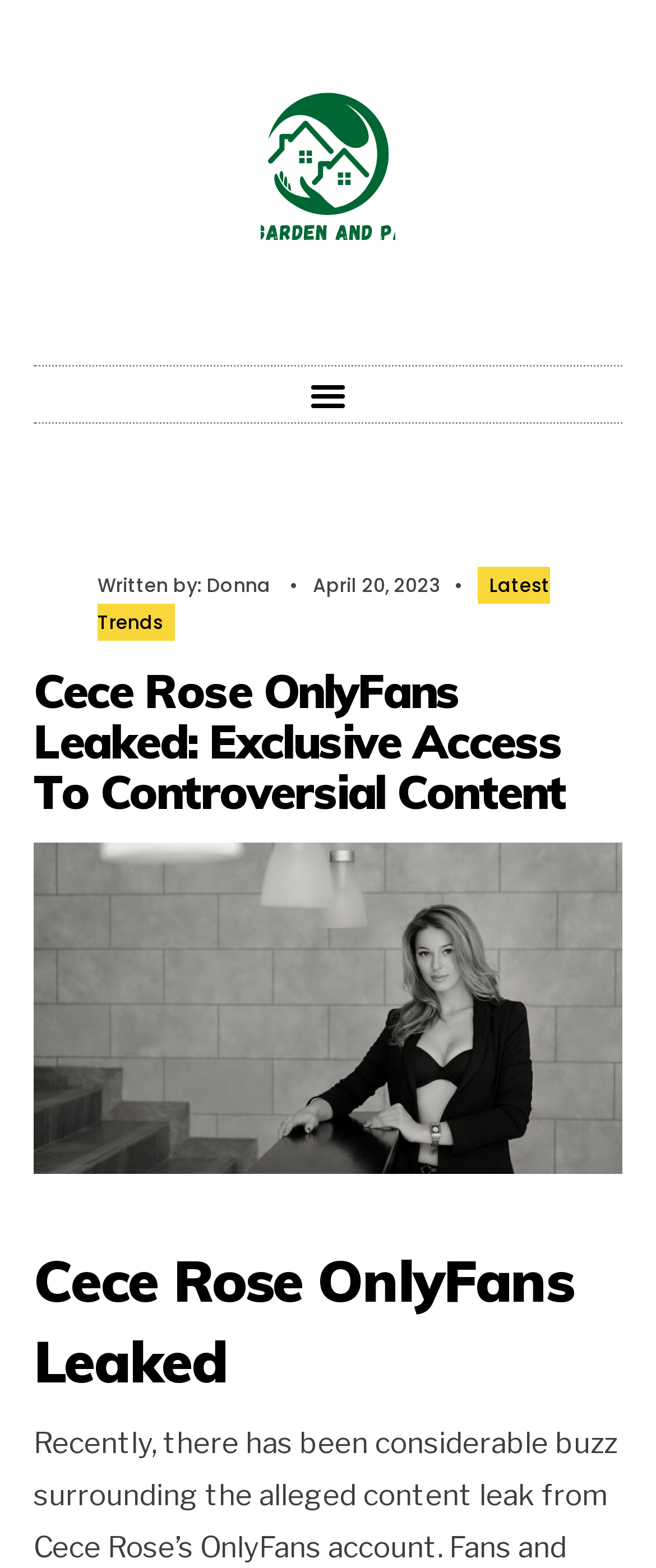Determine the webpage's heading and output its text content.

Cece Rose OnlyFans Leaked: Exclusive Access To Controversial Content